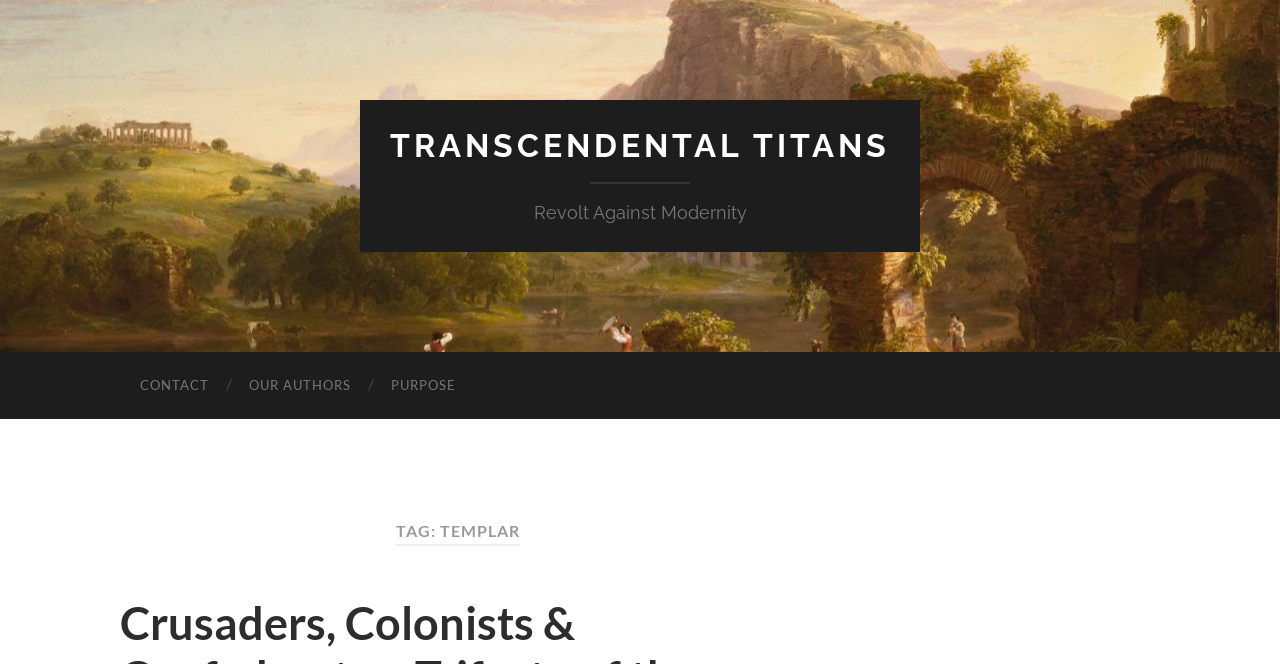What is the text of the last element on the webpage? Based on the screenshot, please respond with a single word or phrase.

TAG: TEMPLAR